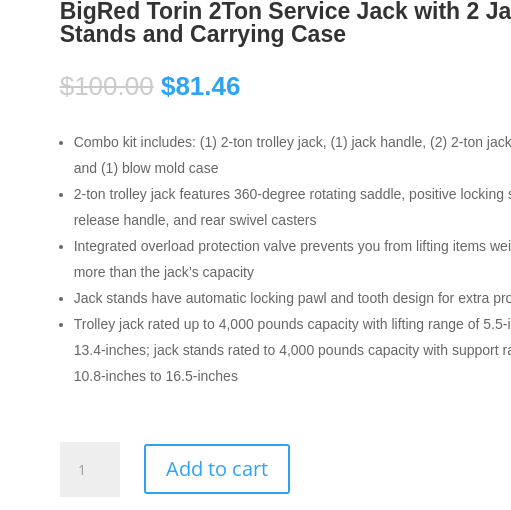Elaborate on all the elements present in the image.

**Caption:** 

The image showcases the **BigRed Torin 2Ton Service Jack with 2 Jack Stands and Carrying Case**, a versatile and essential tool for vehicle maintenance and repairs. Originally priced at **$100.00**, it is currently available for **$81.46**. 

This combo kit includes:
- A **2-ton trolley jack** with a handle
- Two **2-ton jack stands**
- A convenient **blow mold case** for easy storage

Key features of the trolley jack include:
- A **360-degree rotating saddle** for better accessibility
- A **positive locking safety release handle** for secure operation
- Rear **swivel casters** for enhanced maneuverability

Safety is prioritized with an **integrated overload protection valve**, preventing the lift of items exceeding the jack's capacity. The jack stands feature an **automatic locking pawl and tooth design** for extra protection. 

The trolley jack is rated for up to **4,000 pounds** with a lifting range from **5.5 inches to 13.4 inches**, while the jack stands support up to **4,000 pounds** with a height range of **10.8 inches to 16.5 inches**. This product combines strength, safety, and convenience, making it a valuable addition to any garage.